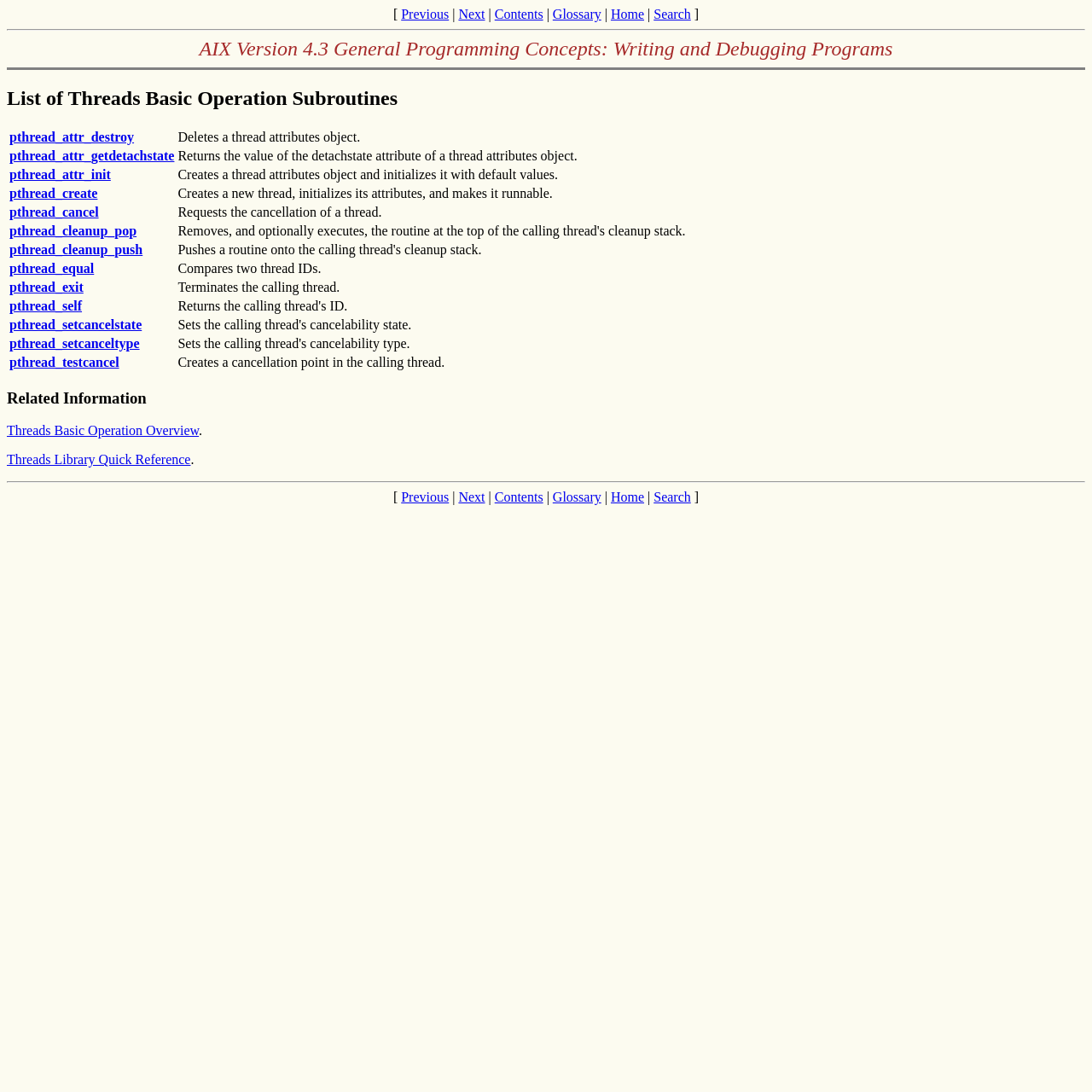Answer with a single word or phrase: 
How many thread basic operation subroutines are listed on this webpage?

12